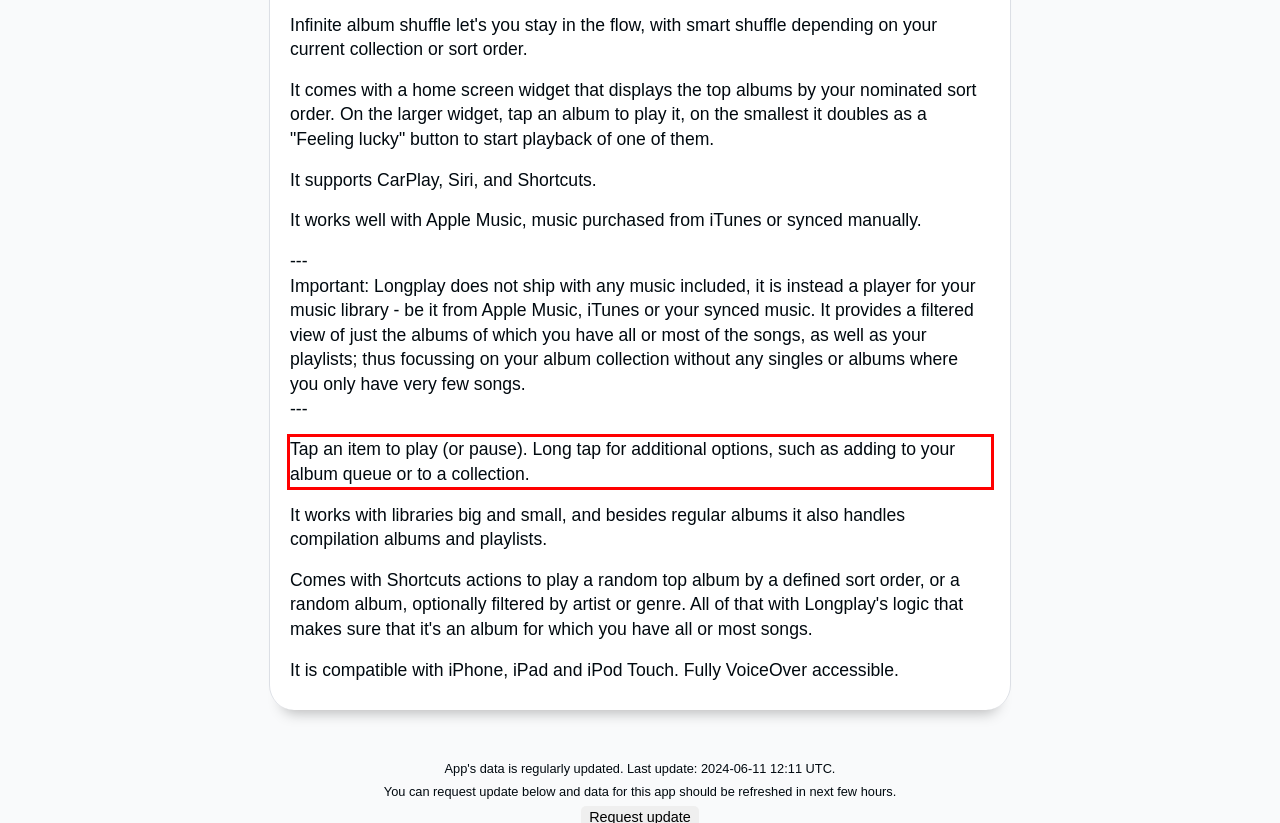Review the screenshot of the webpage and recognize the text inside the red rectangle bounding box. Provide the extracted text content.

Tap an item to play (or pause). Long tap for additional options, such as adding to your album queue or to a collection.